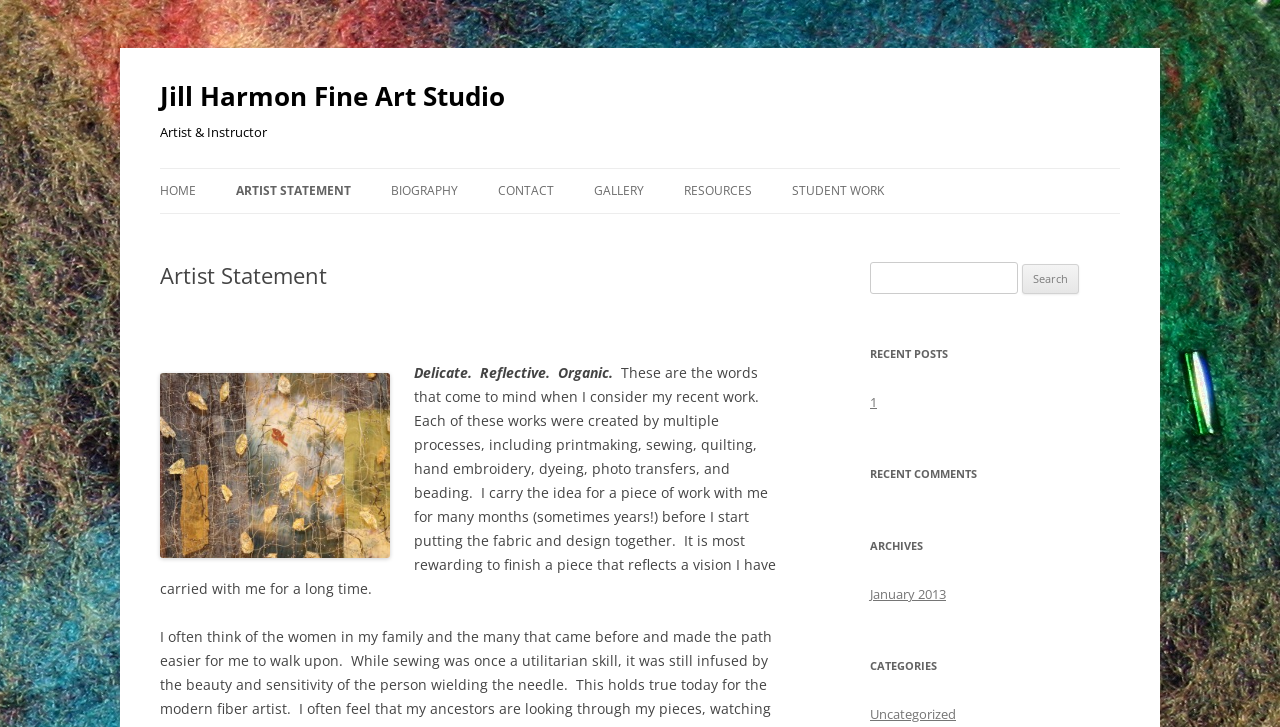Could you highlight the region that needs to be clicked to execute the instruction: "Read recent posts"?

[0.68, 0.471, 0.875, 0.504]